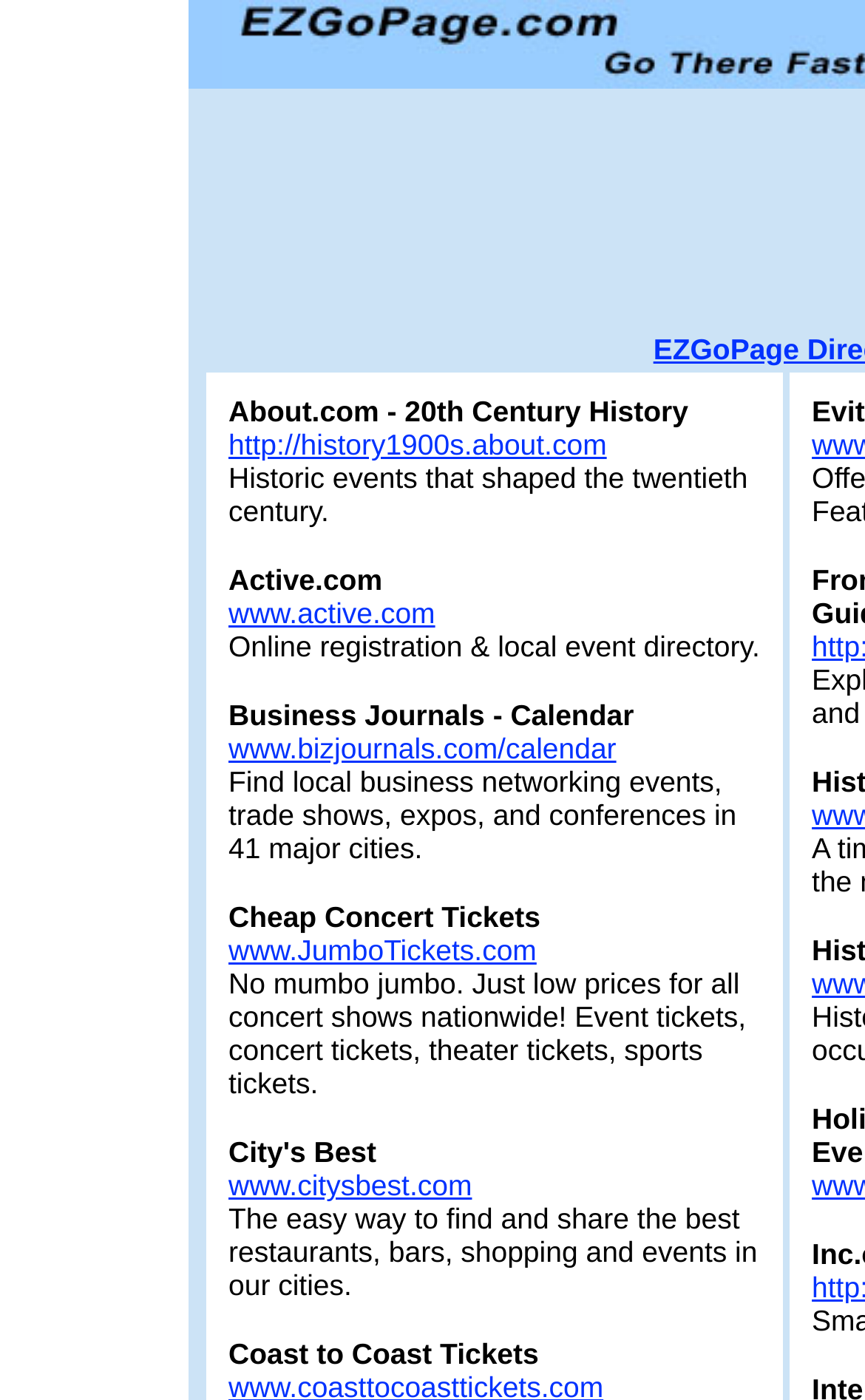Please provide a detailed answer to the question below based on the screenshot: 
What is Active.com used for?

I found a link 'www.active.com' with a description 'Online registration & local event directory.' This implies that Active.com is used for online registration and finding local events.